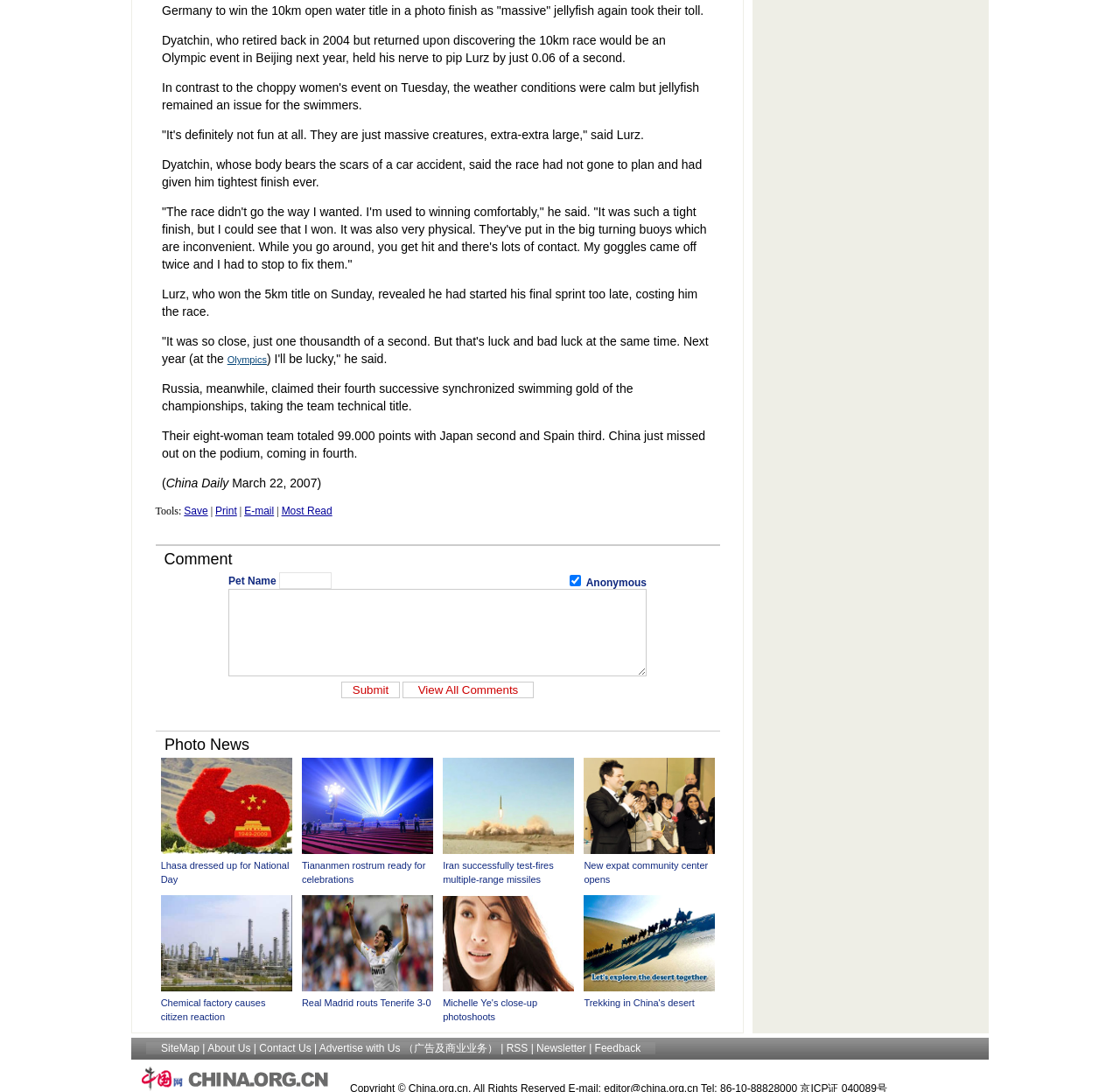Find the bounding box coordinates of the clickable region needed to perform the following instruction: "Click the 'Most Read' link". The coordinates should be provided as four float numbers between 0 and 1, i.e., [left, top, right, bottom].

[0.251, 0.462, 0.297, 0.474]